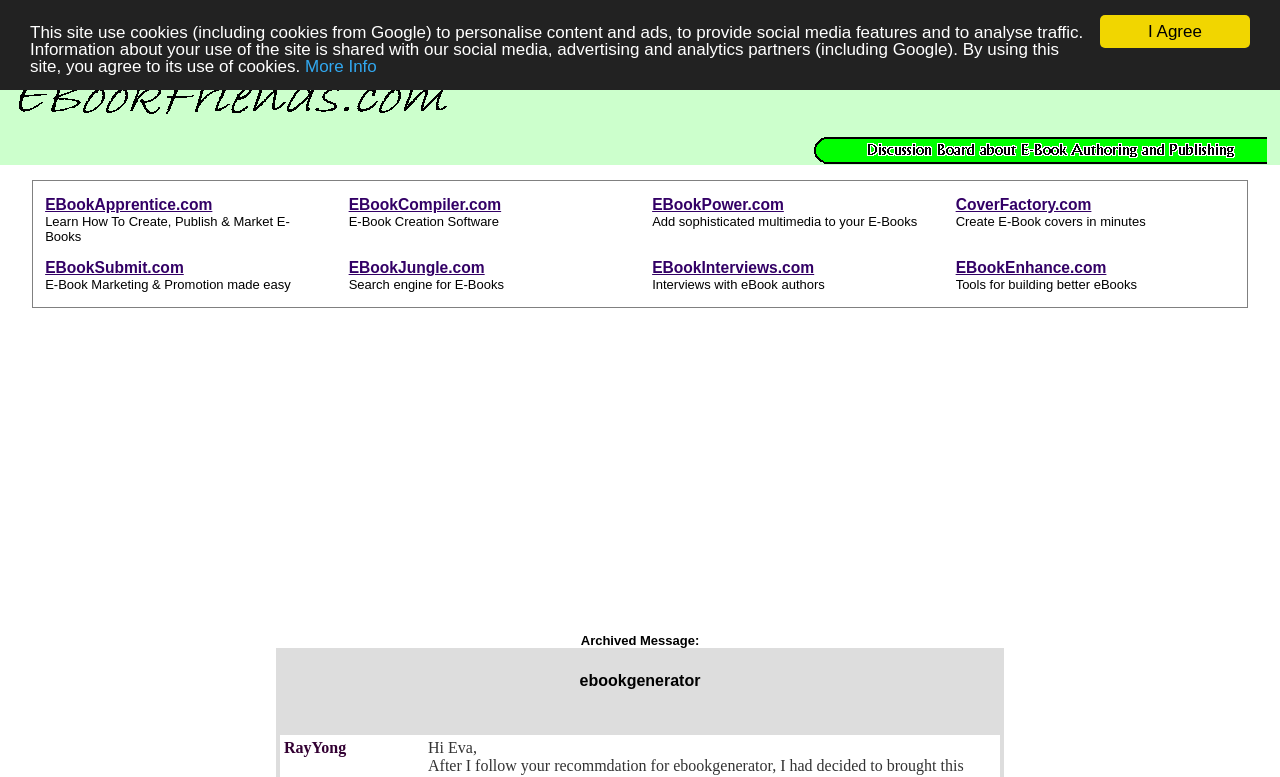Please determine the bounding box coordinates for the element with the description: "More Info".

[0.238, 0.073, 0.294, 0.097]